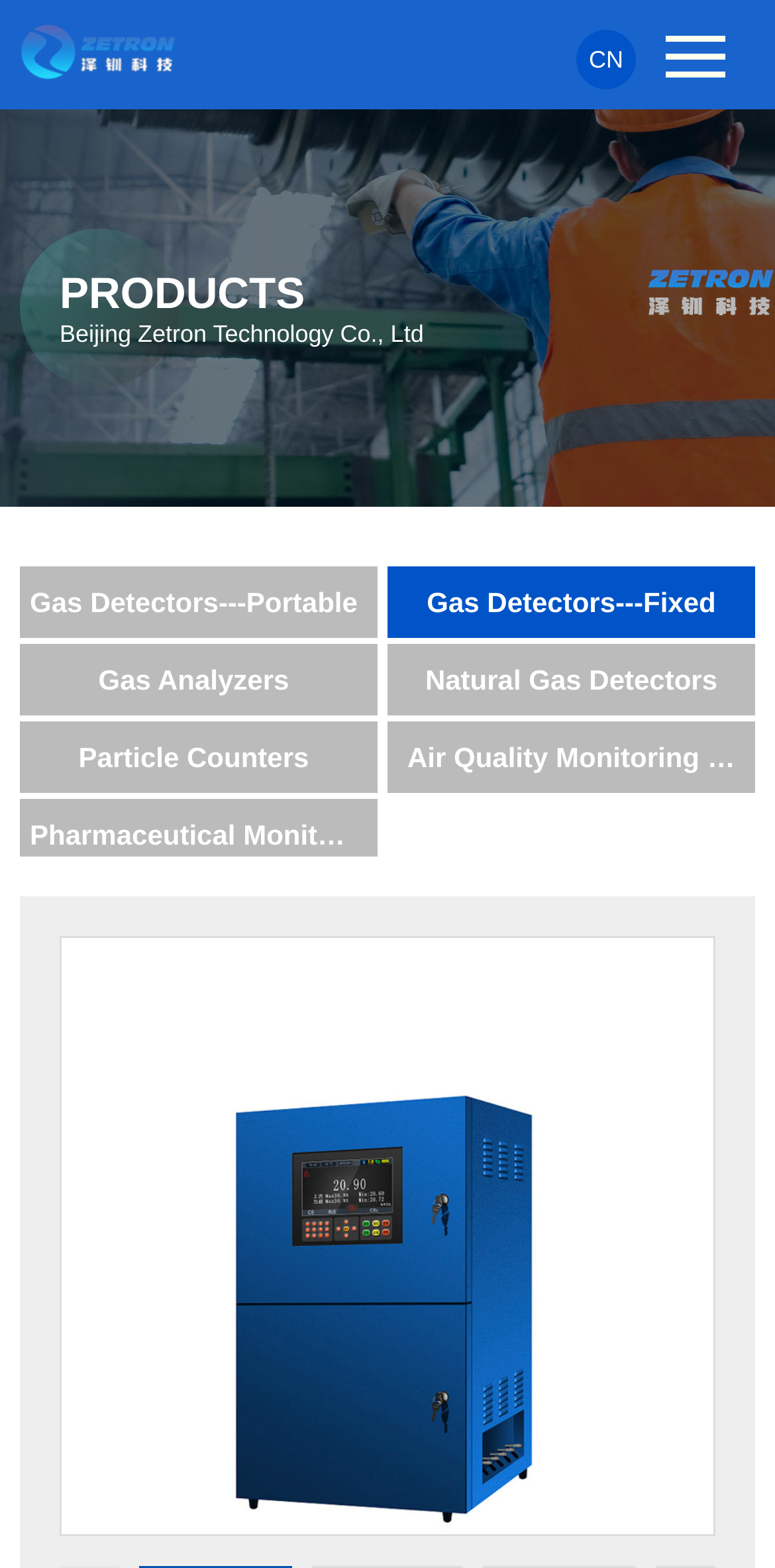Write a detailed summary of the webpage.

The webpage is about Beijing Zetron Technology Co., Ltd, a company that specializes in gas detection and analysis products. At the top left of the page, there is a heading with the company name, accompanied by a link and an image with the same name. Below this, there is a large image that spans the entire width of the page, likely a logo or a banner.

On the top right, there is a link labeled "CN" and a button with no text. The main content of the page is divided into sections, with a heading "PRODUCTS" located near the top center of the page. Below this heading, there are several links arranged in two columns, each labeled with a product category, such as "Gas Detectors---Portable", "Gas Analyzers", "Particle Counters", and more. These links are evenly spaced and take up most of the page's content area.

At the bottom of the page, there is a link that spans almost the entire width of the page, but its text is not specified. Overall, the page has a simple and organized layout, with a focus on showcasing the company's products.